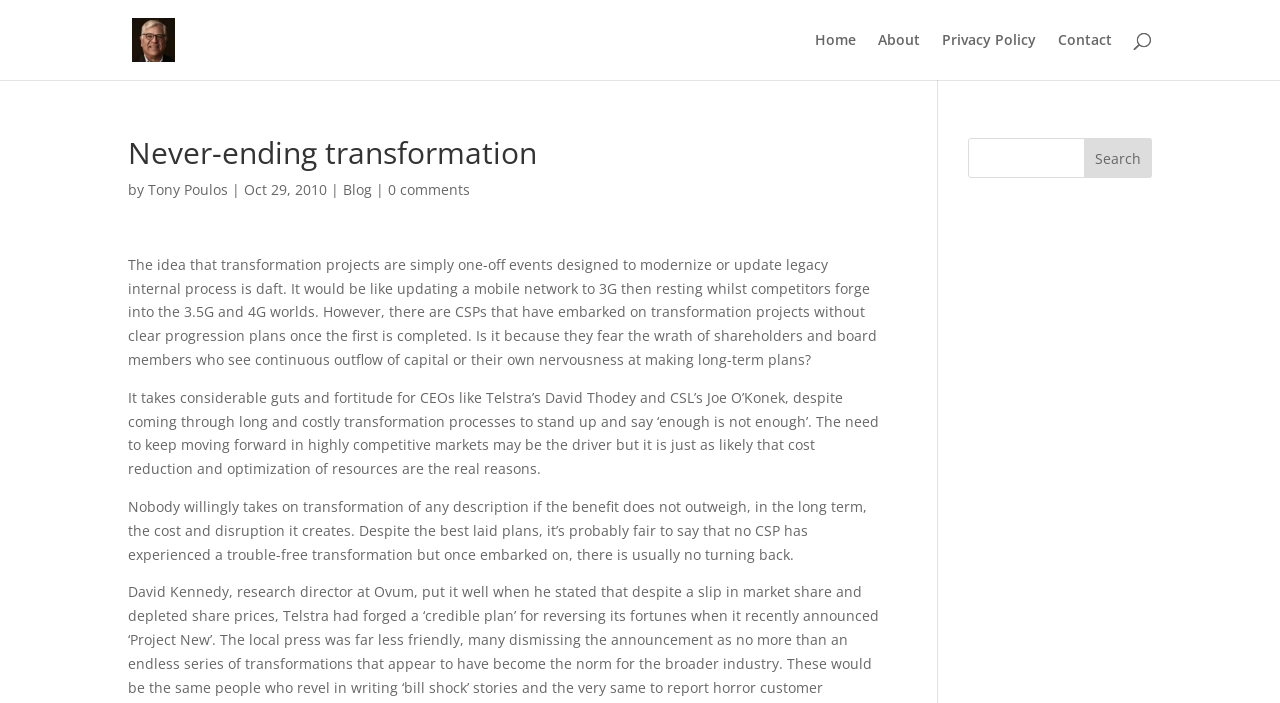Please provide a brief answer to the following inquiry using a single word or phrase:
What is the purpose of the button at the bottom right?

Search